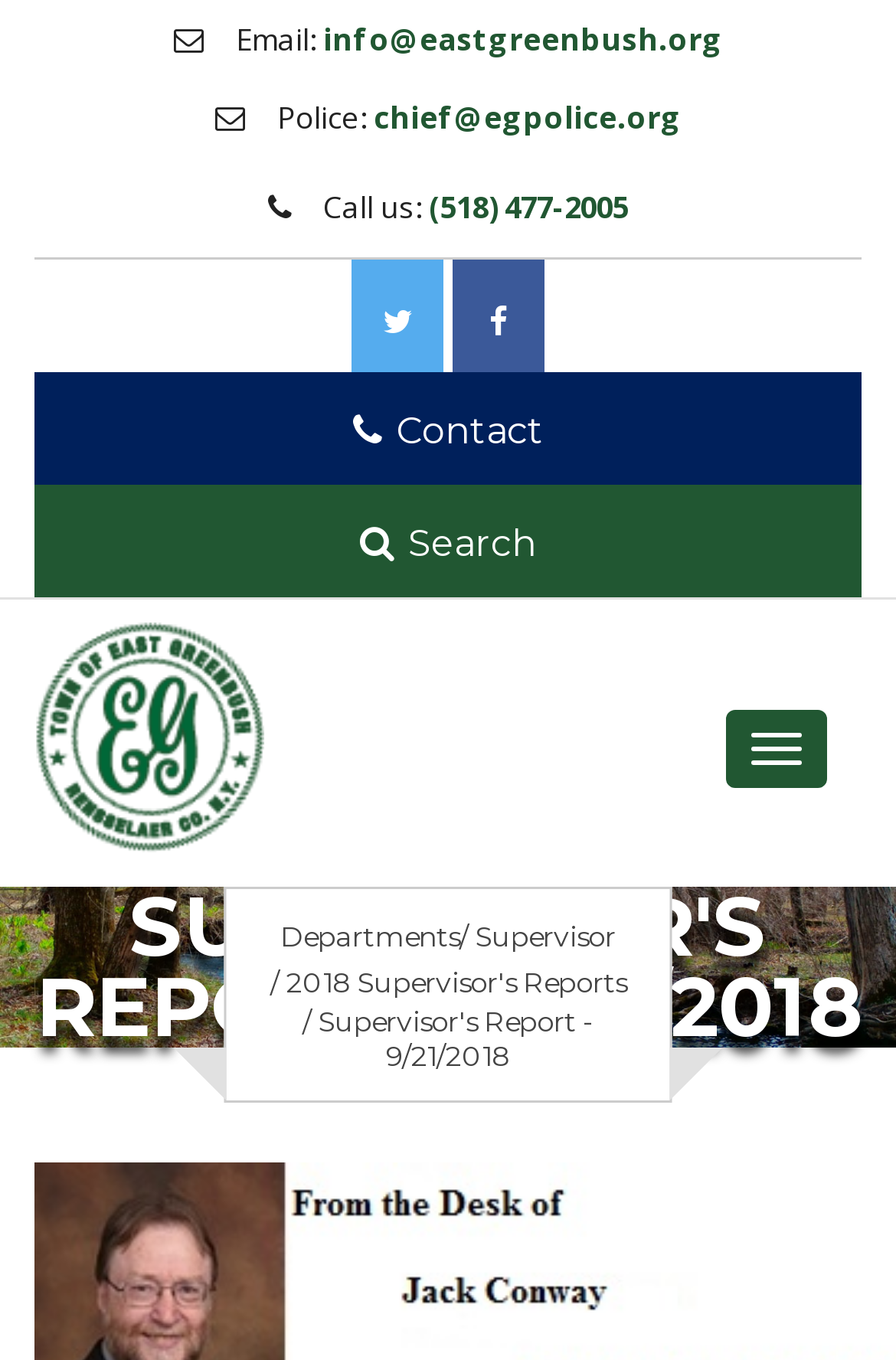Specify the bounding box coordinates of the area to click in order to execute this command: 'Call the police'. The coordinates should consist of four float numbers ranging from 0 to 1, and should be formatted as [left, top, right, bottom].

[0.478, 0.137, 0.701, 0.167]